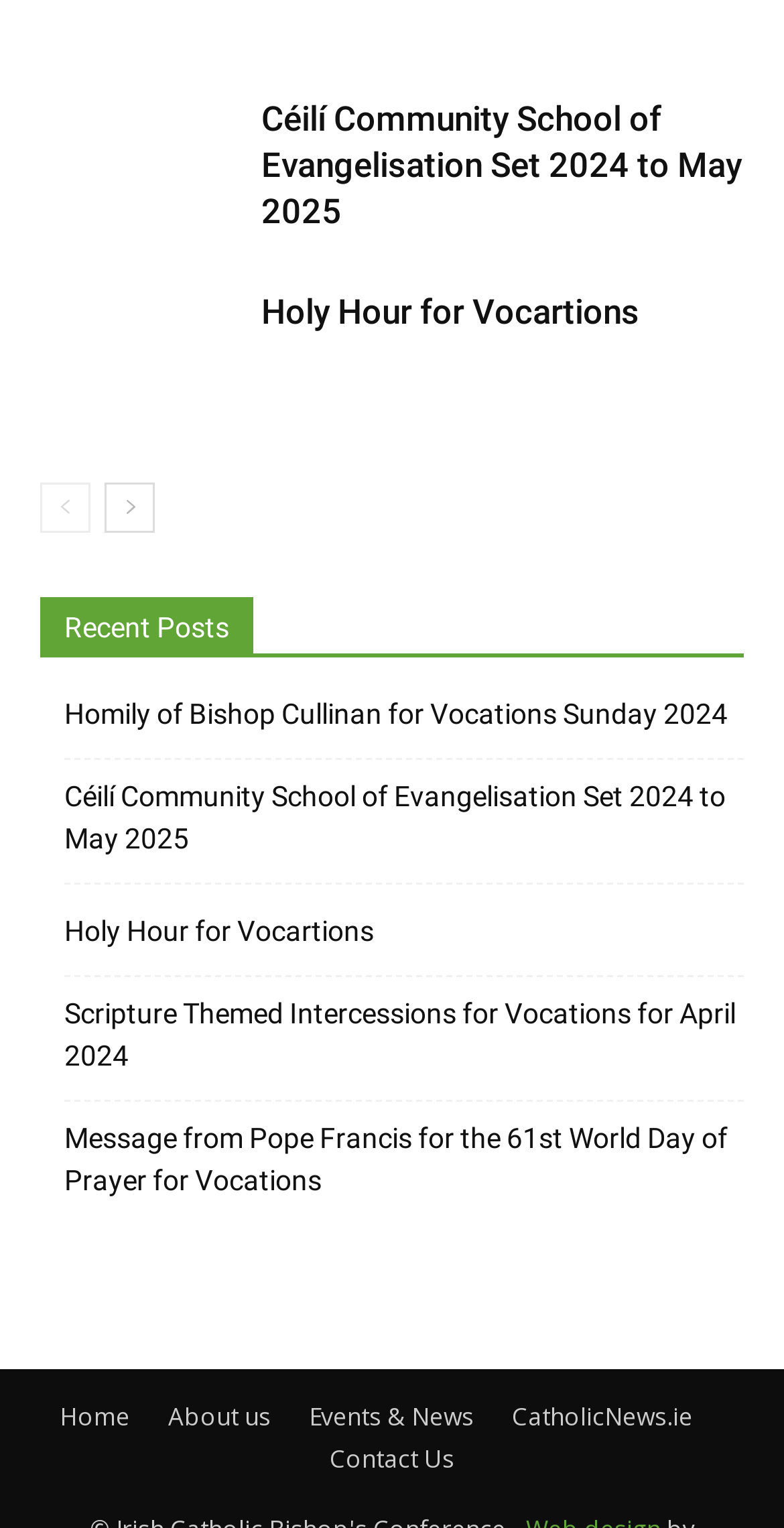Determine the coordinates of the bounding box that should be clicked to complete the instruction: "View the Holy Hour for Vocartions page". The coordinates should be represented by four float numbers between 0 and 1: [left, top, right, bottom].

[0.051, 0.19, 0.308, 0.28]